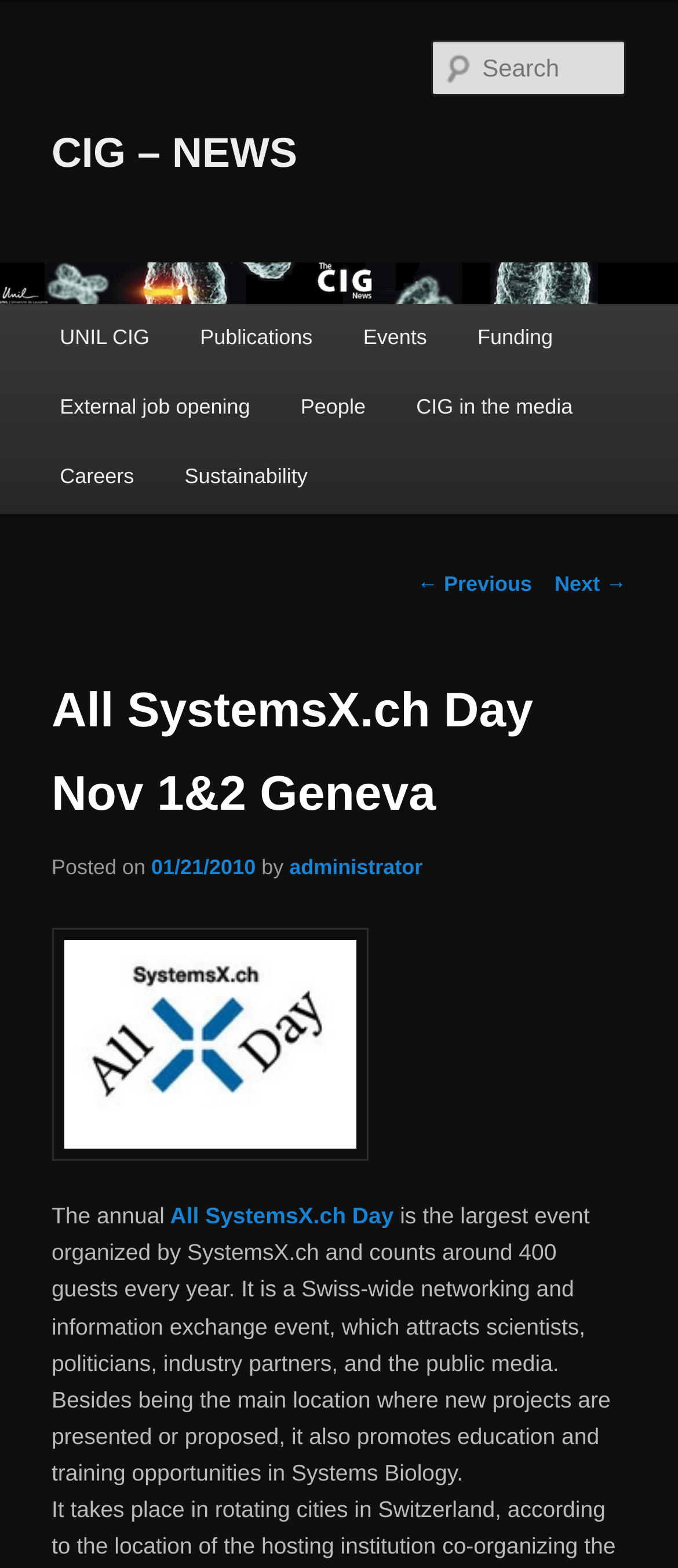Find and provide the bounding box coordinates for the UI element described here: "CIG – NEWS". The coordinates should be given as four float numbers between 0 and 1: [left, top, right, bottom].

[0.076, 0.083, 0.438, 0.113]